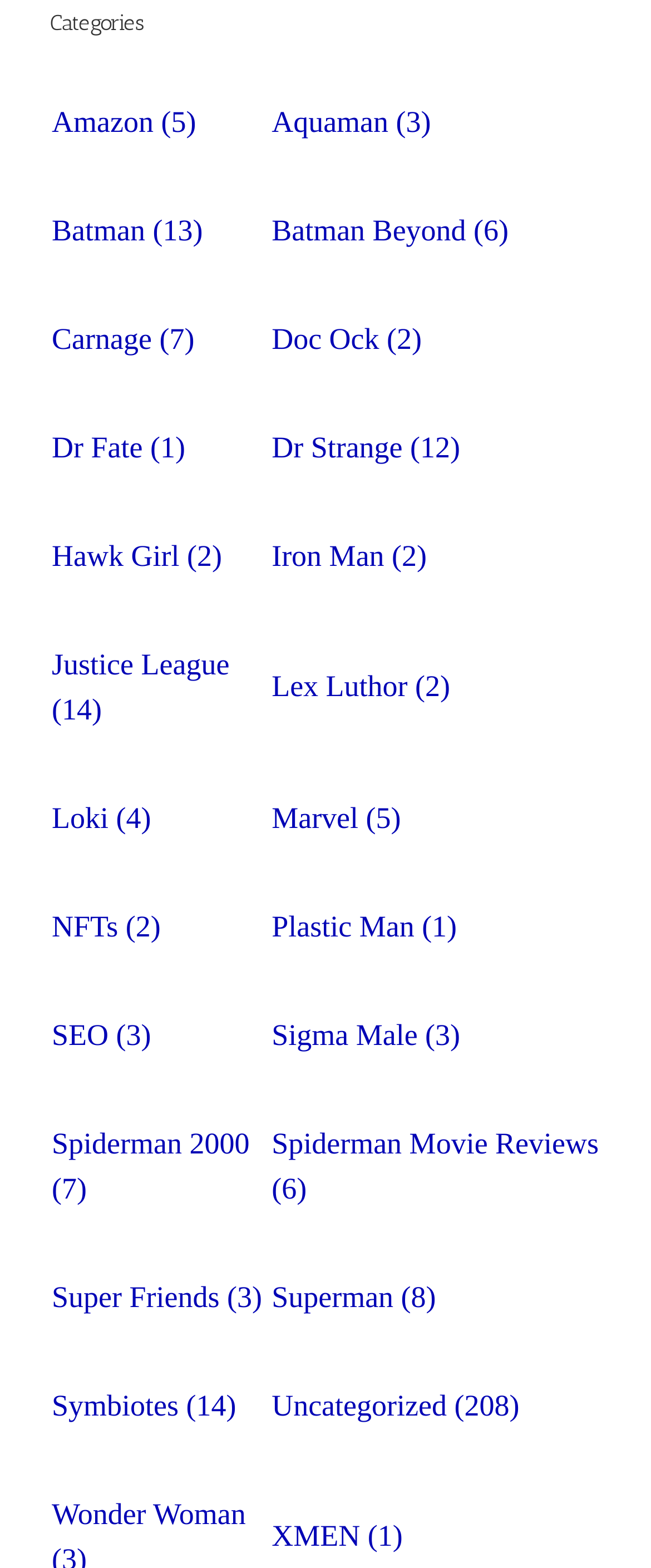Please reply to the following question using a single word or phrase: 
What is the second category in the list?

Aquaman (3)